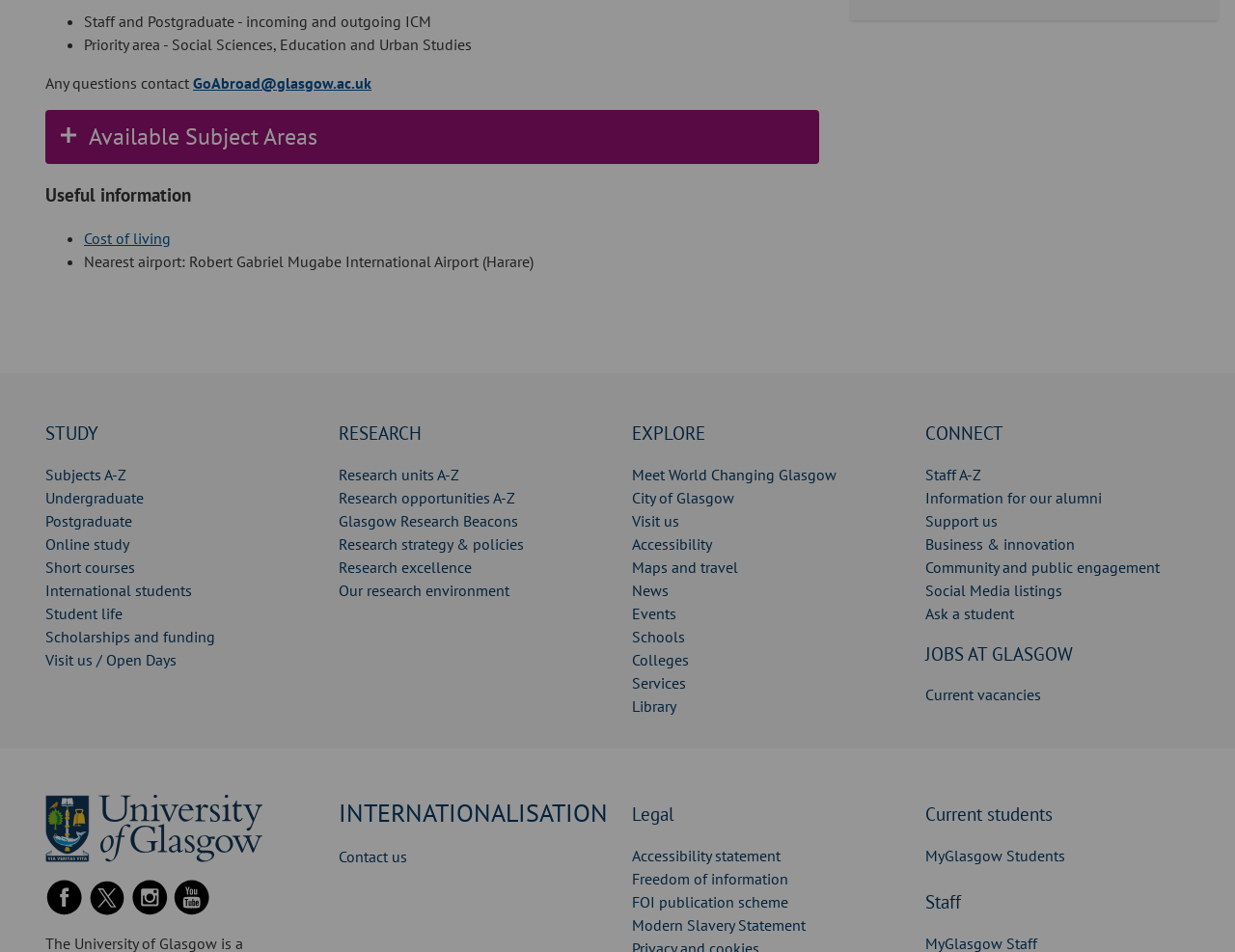Please provide the bounding box coordinates for the UI element as described: "Information for our alumni". The coordinates must be four floats between 0 and 1, represented as [left, top, right, bottom].

[0.749, 0.512, 0.892, 0.533]